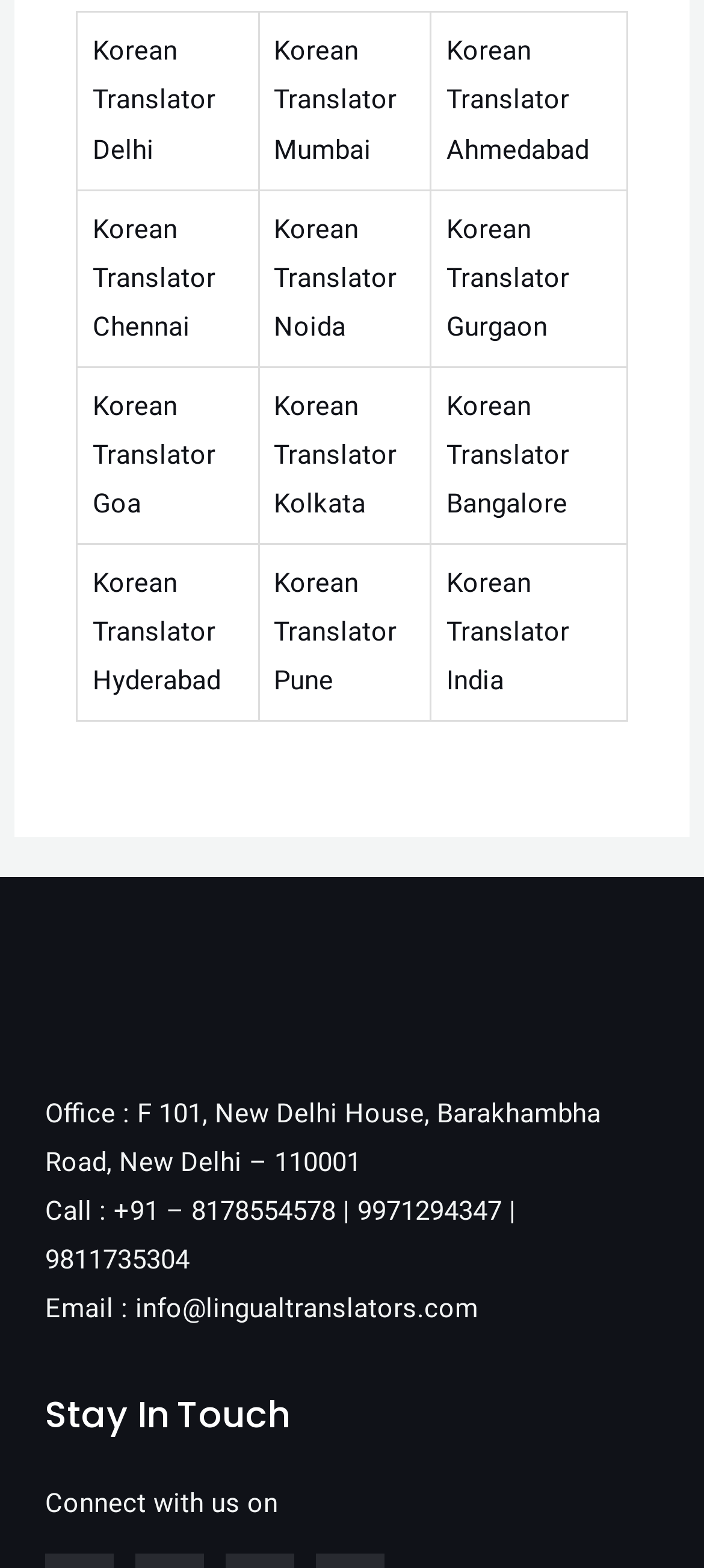From the screenshot, find the bounding box of the UI element matching this description: "Korean Translator Chennai". Supply the bounding box coordinates in the form [left, top, right, bottom], each a float between 0 and 1.

[0.132, 0.135, 0.306, 0.218]